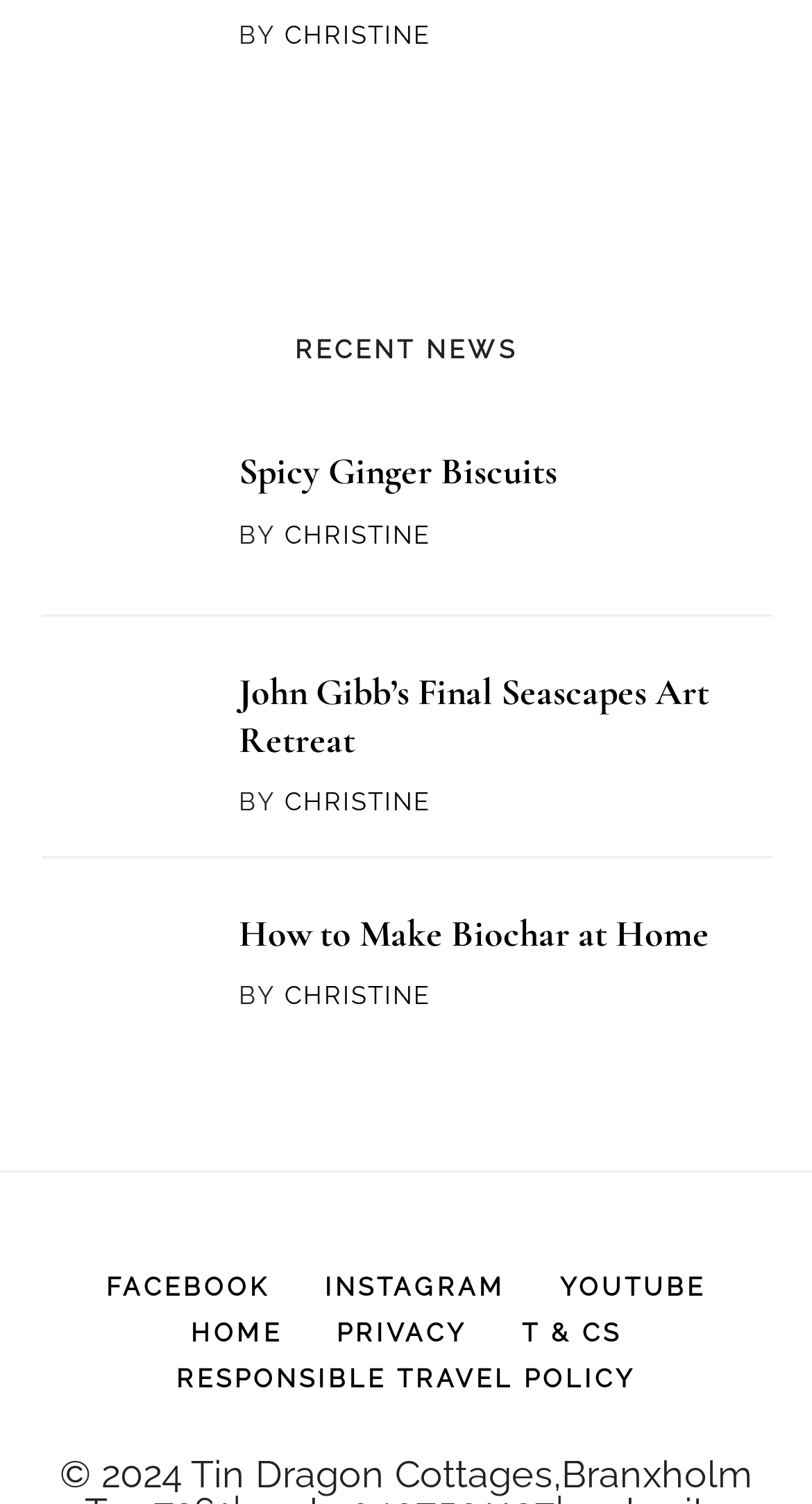Please identify the bounding box coordinates of the element's region that needs to be clicked to fulfill the following instruction: "Read the 'Daily Blog'". The bounding box coordinates should consist of four float numbers between 0 and 1, i.e., [left, top, right, bottom].

None